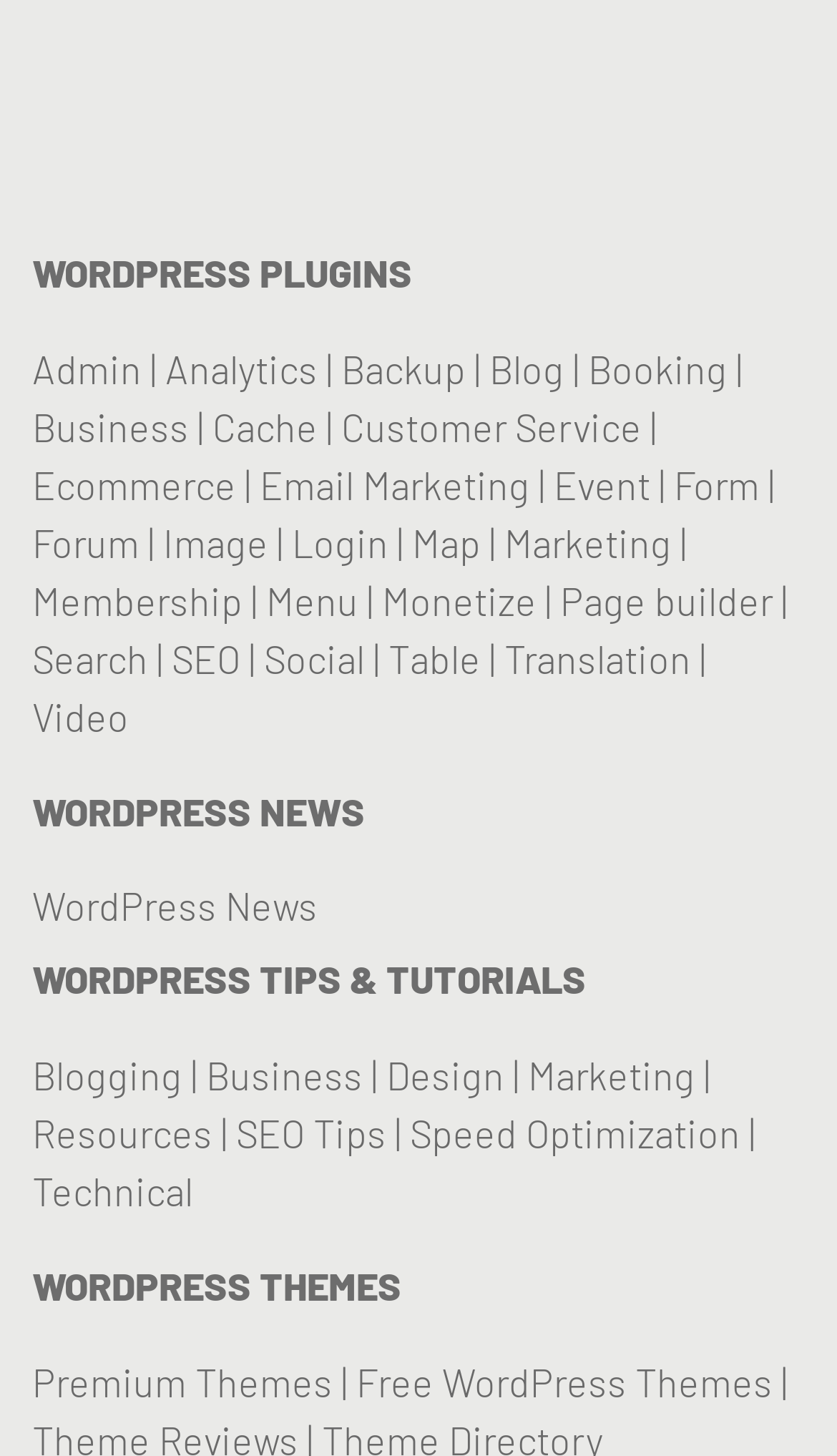From the details in the image, provide a thorough response to the question: What is the third heading on the webpage?

The third heading on the webpage is WordPress Tips & Tutorials, which is located at the middle of the webpage, with a bounding box of [0.038, 0.658, 0.962, 0.69].